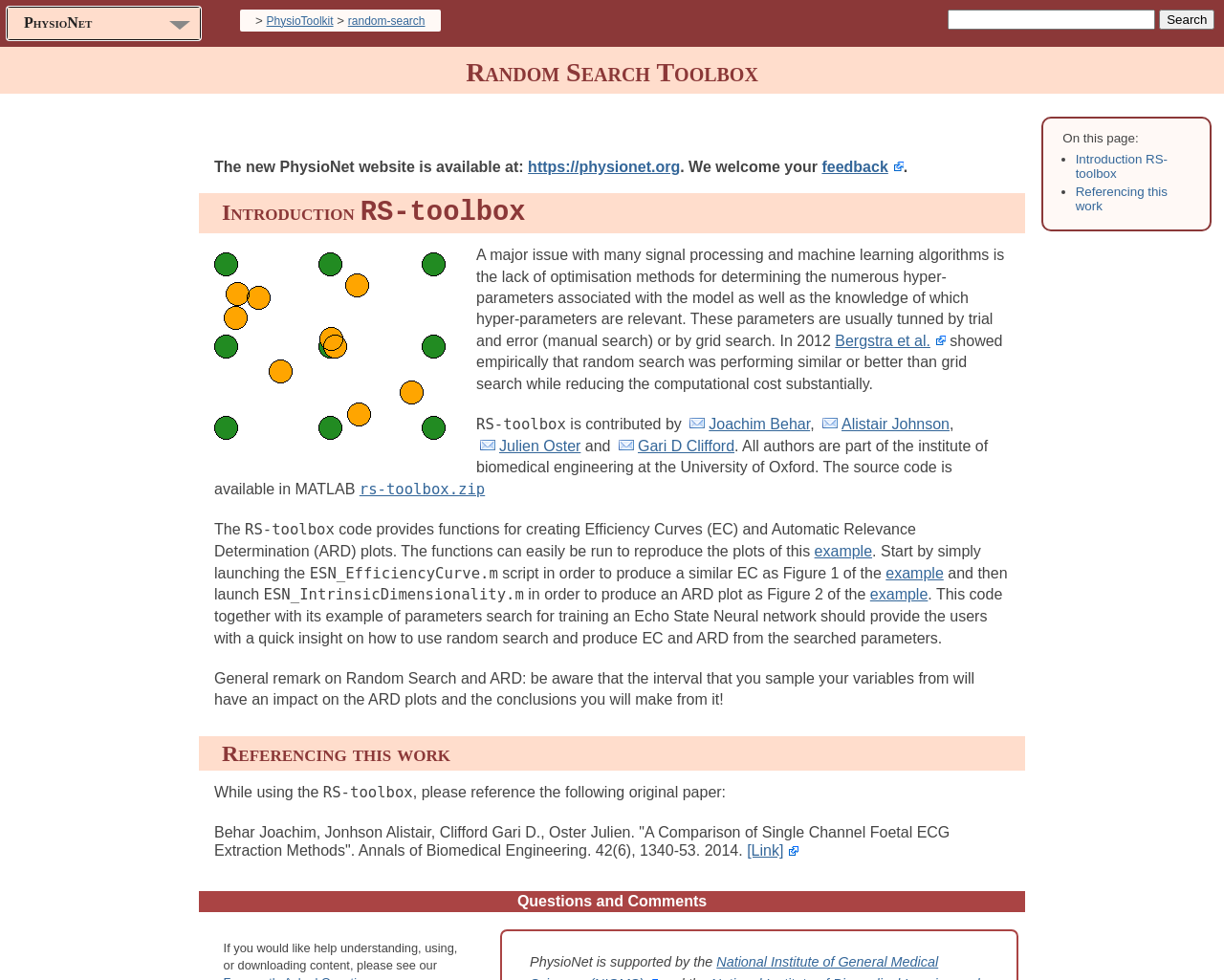Could you find the bounding box coordinates of the clickable area to complete this instruction: "Search with random search"?

[0.284, 0.014, 0.347, 0.028]